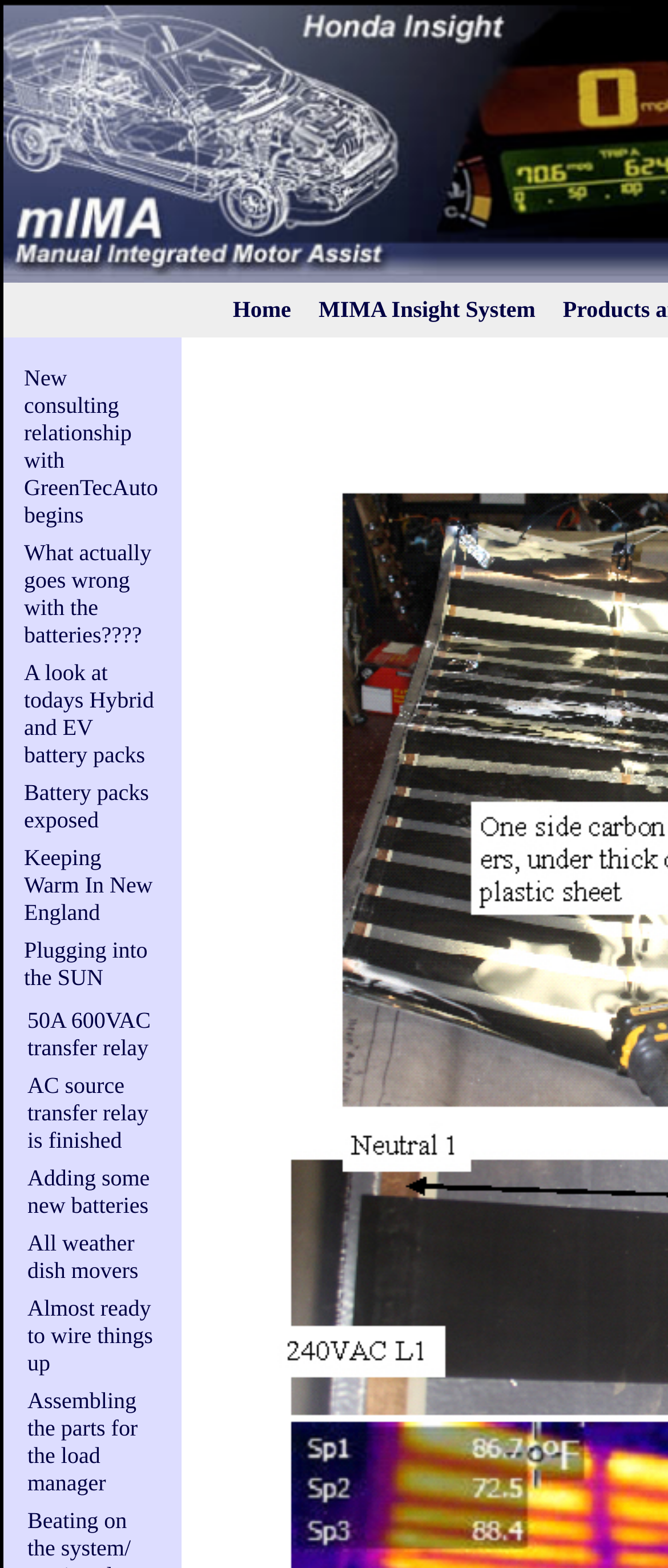Answer the question using only one word or a concise phrase: How many rows are in the gridcell section?

20